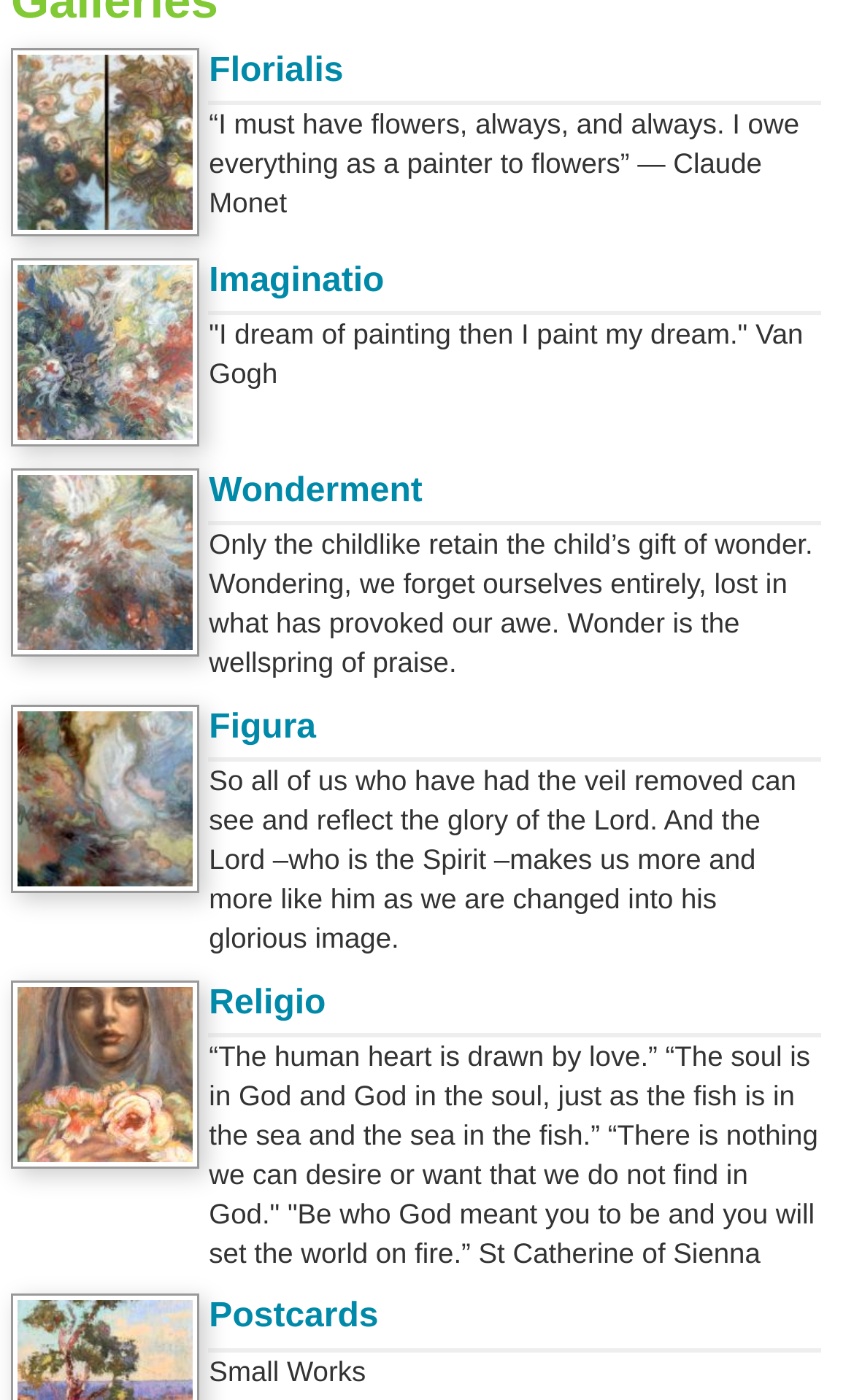Predict the bounding box for the UI component with the following description: "Religio".

[0.245, 0.703, 0.382, 0.73]